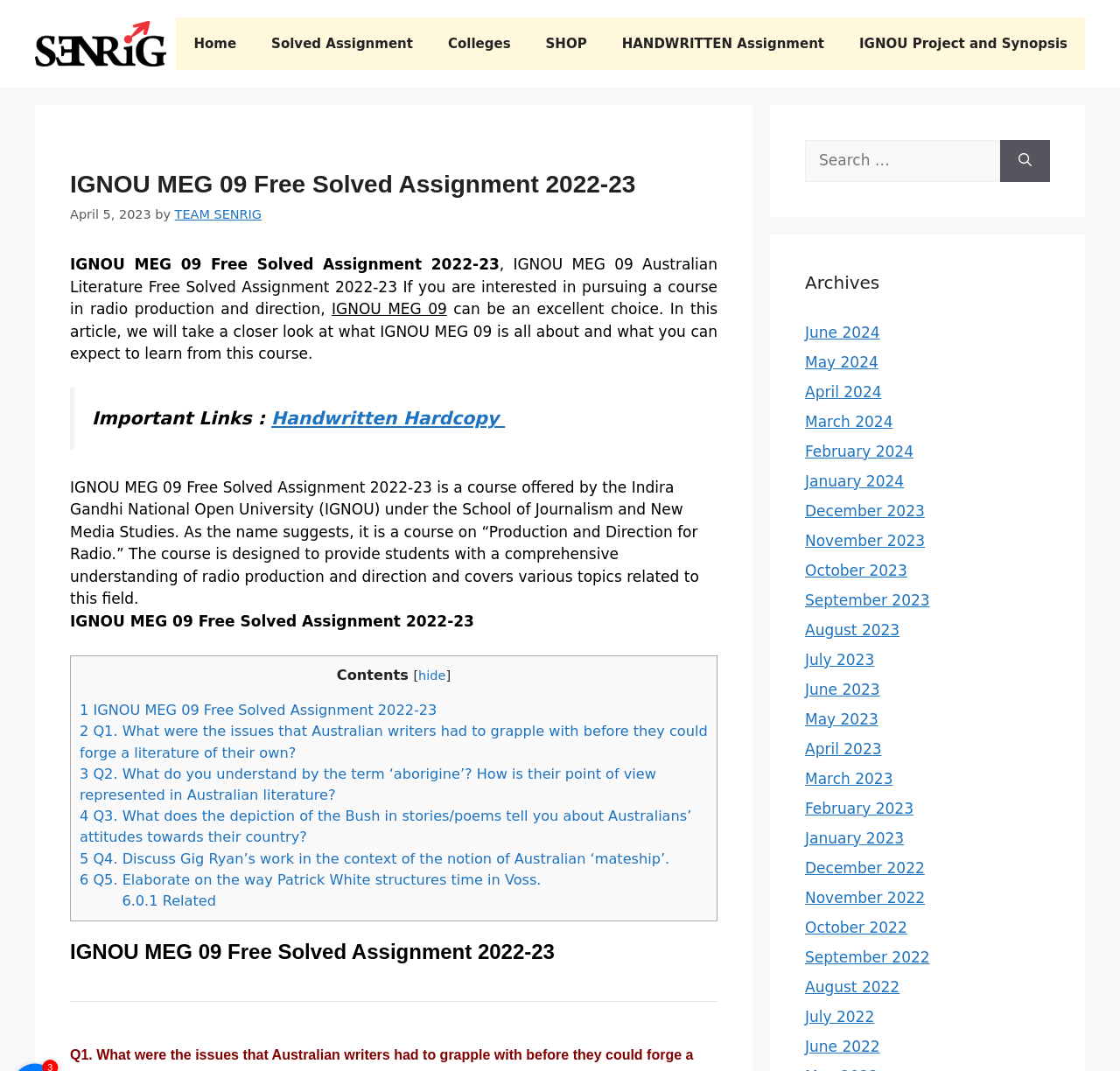Using the details from the image, please elaborate on the following question: What is the name of the university offering the MEG 09 course?

The webpage mentions that IGNOU MEG 09 Free Solved Assignment 2022-23 is a course offered by the Indira Gandhi National Open University (IGNOU) under the School of Journalism and New Media Studies.